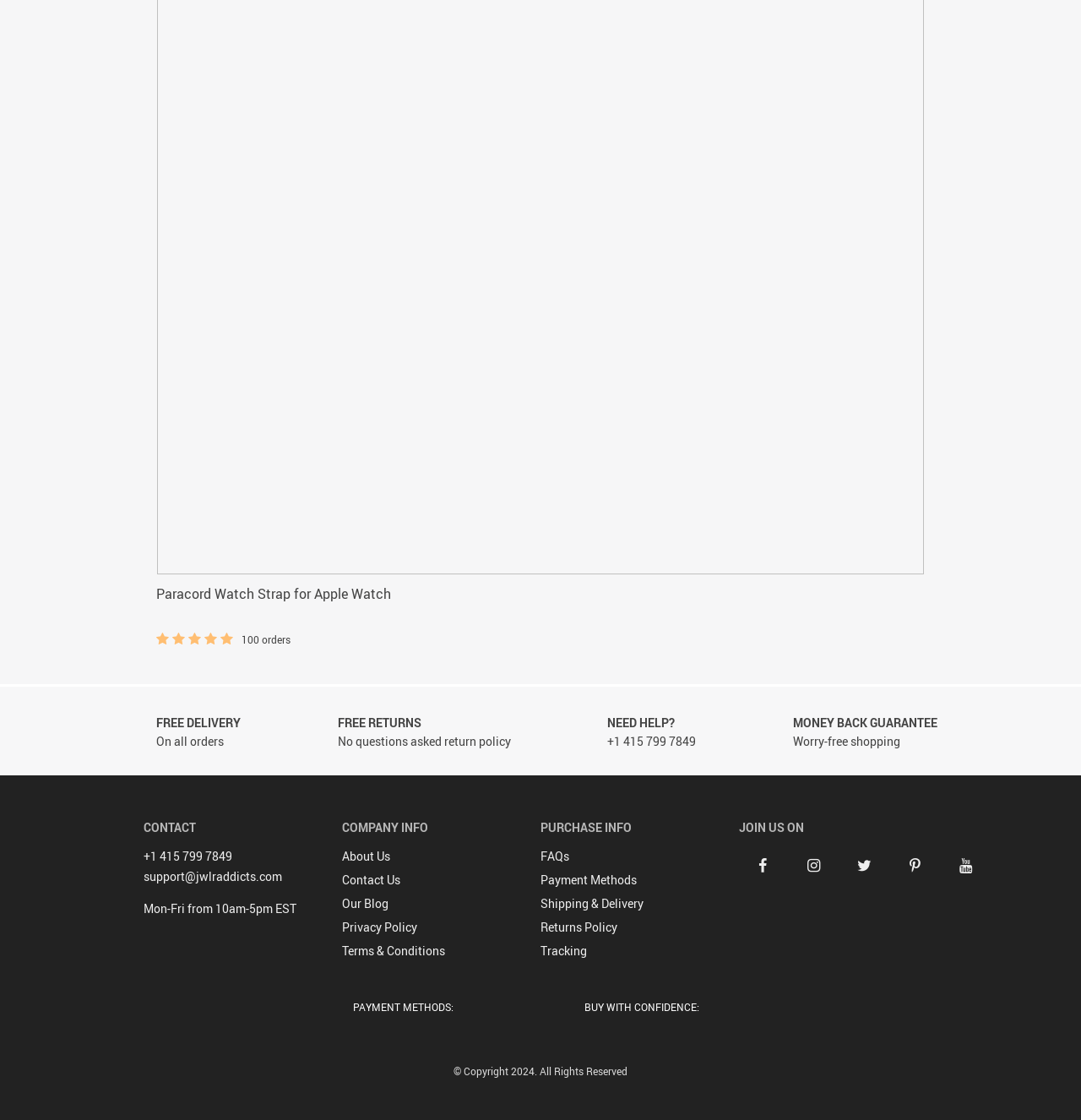Show the bounding box coordinates for the HTML element as described: "Shipping & Delivery".

[0.5, 0.8, 0.595, 0.815]